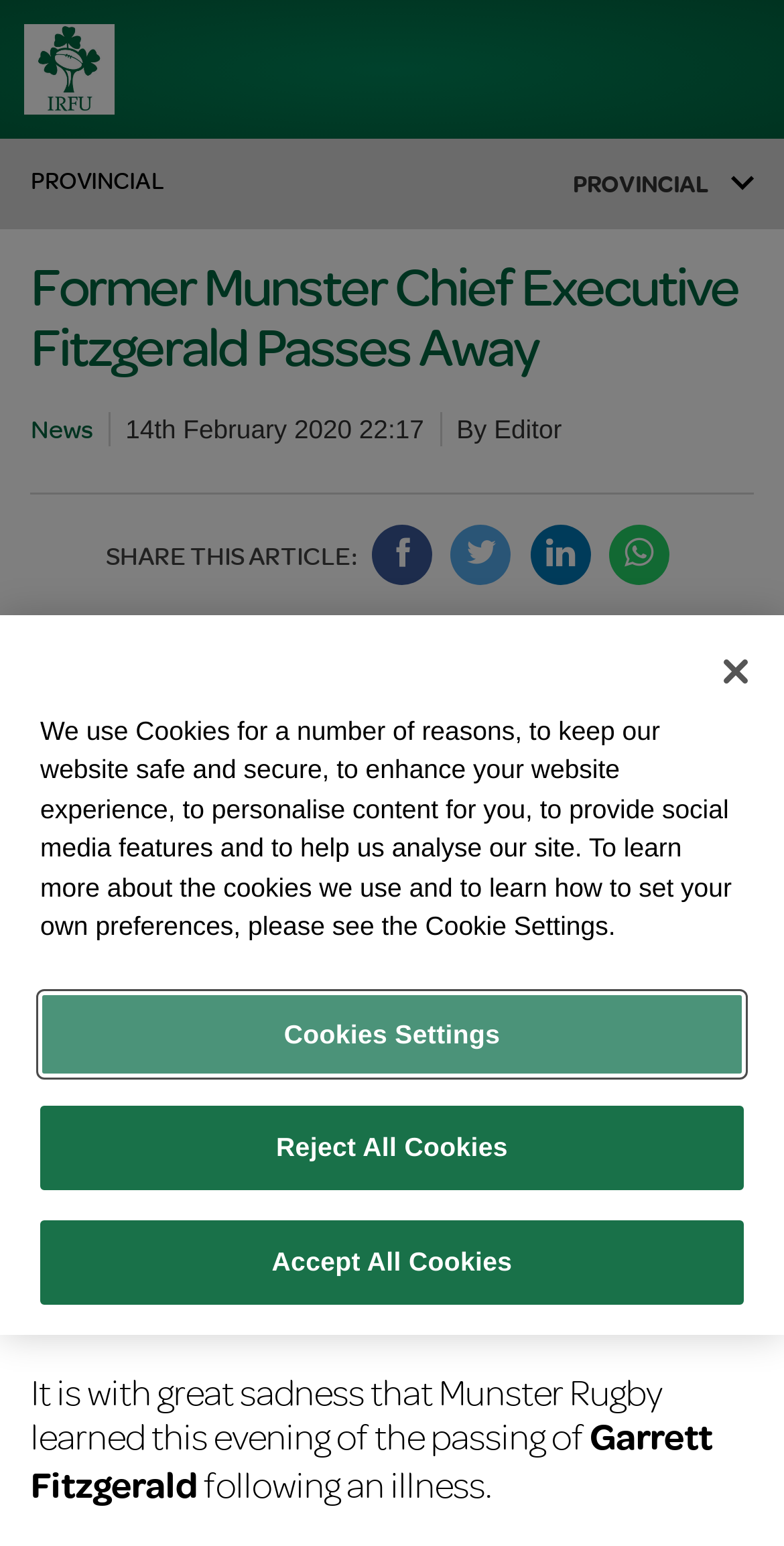Show me the bounding box coordinates of the clickable region to achieve the task as per the instruction: "Share this article".

[0.135, 0.349, 0.456, 0.369]